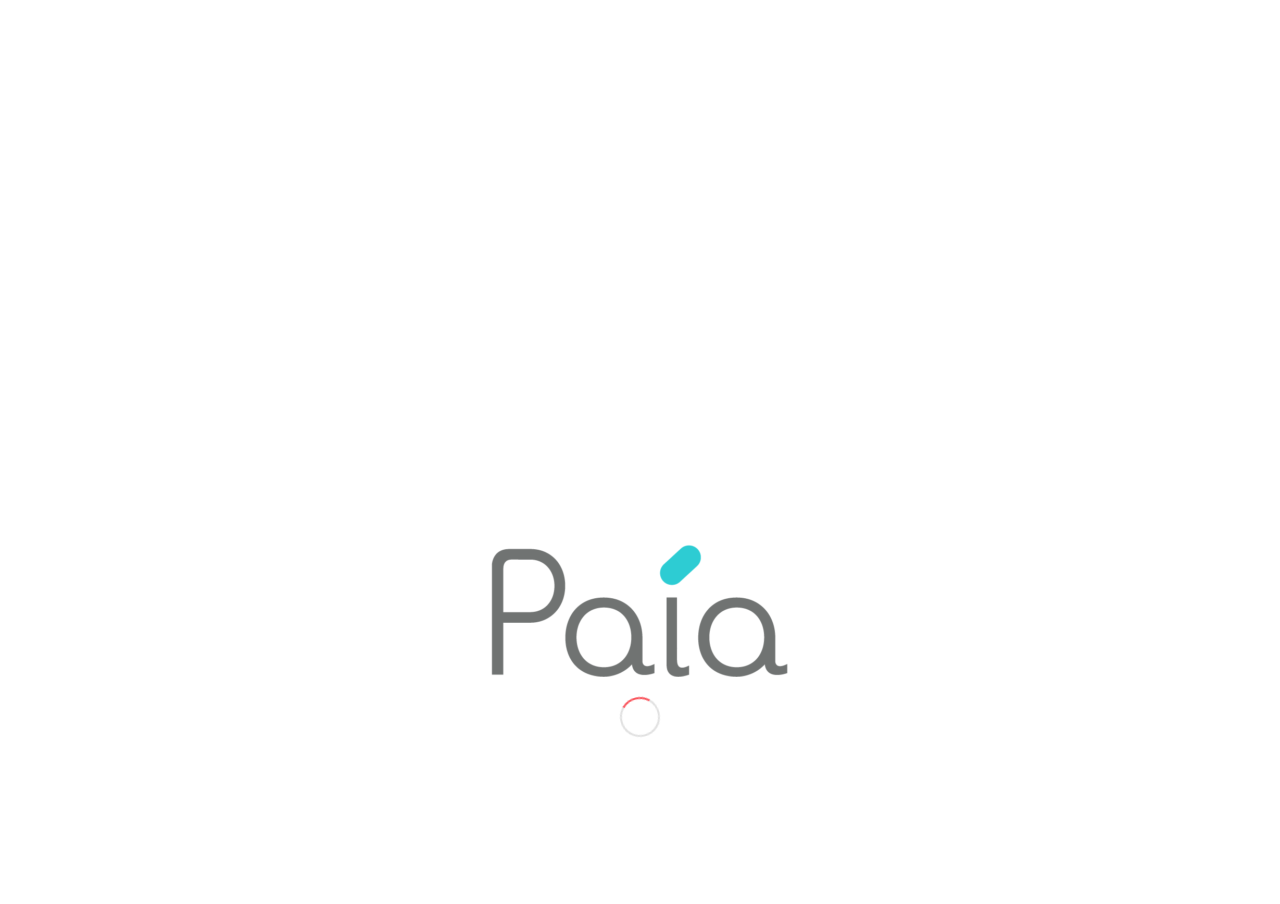Please identify the bounding box coordinates of the element's region that needs to be clicked to fulfill the following instruction: "Click on the LinkedIn link". The bounding box coordinates should consist of four float numbers between 0 and 1, i.e., [left, top, right, bottom].

[0.838, 0.0, 0.861, 0.033]